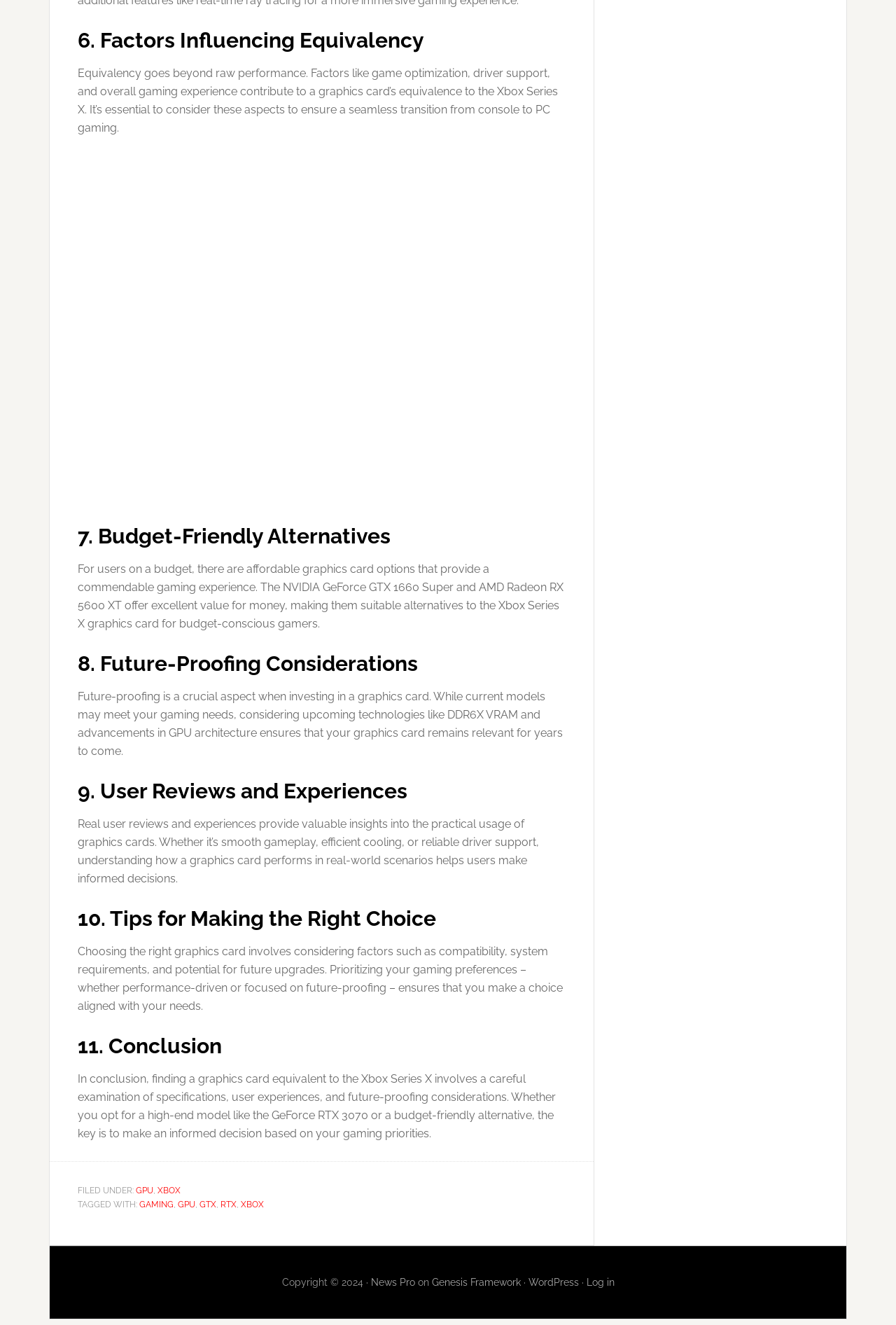What is the topic of the article?
Please respond to the question with a detailed and thorough explanation.

I analyzed the content of the article and found that it discusses finding a graphics card equivalent to the Xbox Series X, considering factors such as performance, budget, and future-proofing.